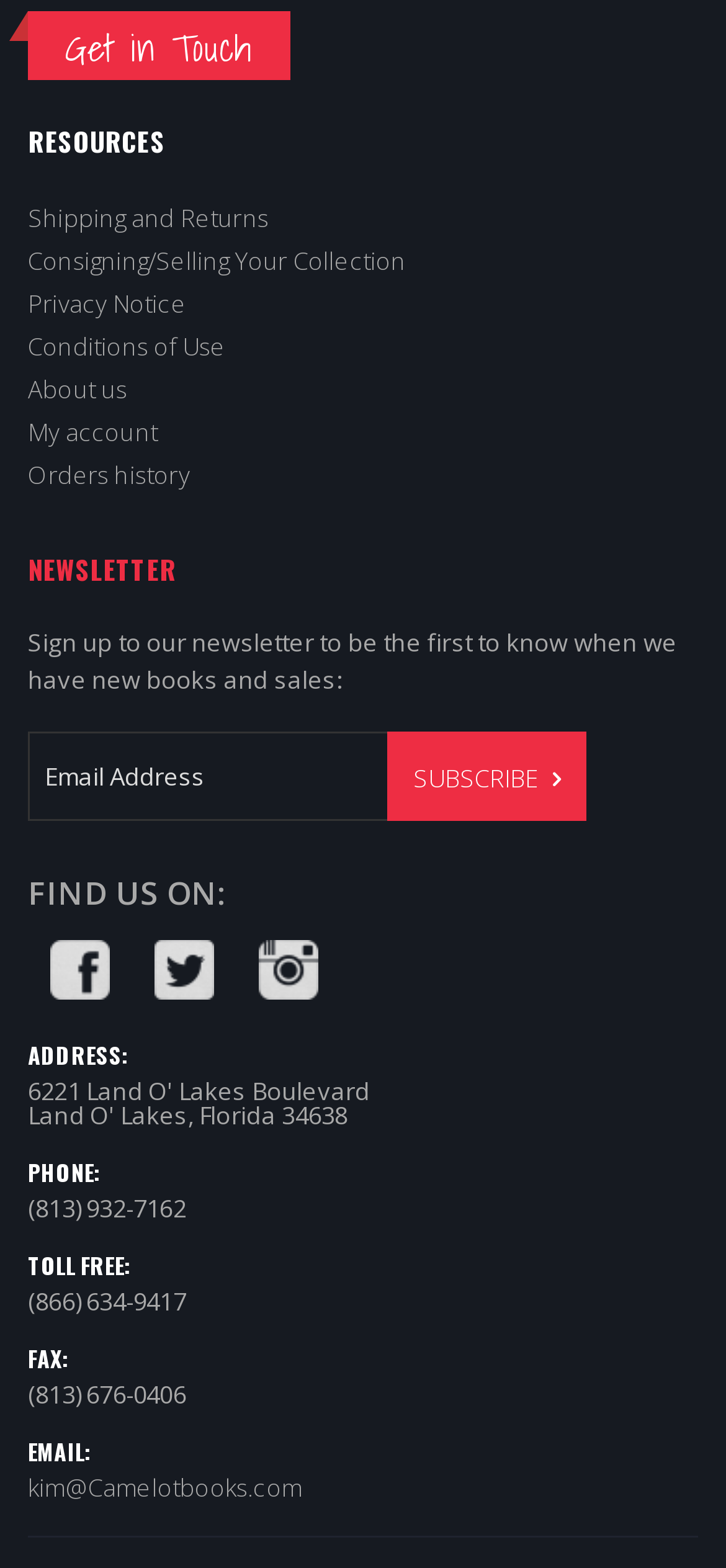Identify the bounding box coordinates necessary to click and complete the given instruction: "Call the toll-free number".

[0.038, 0.819, 0.256, 0.84]